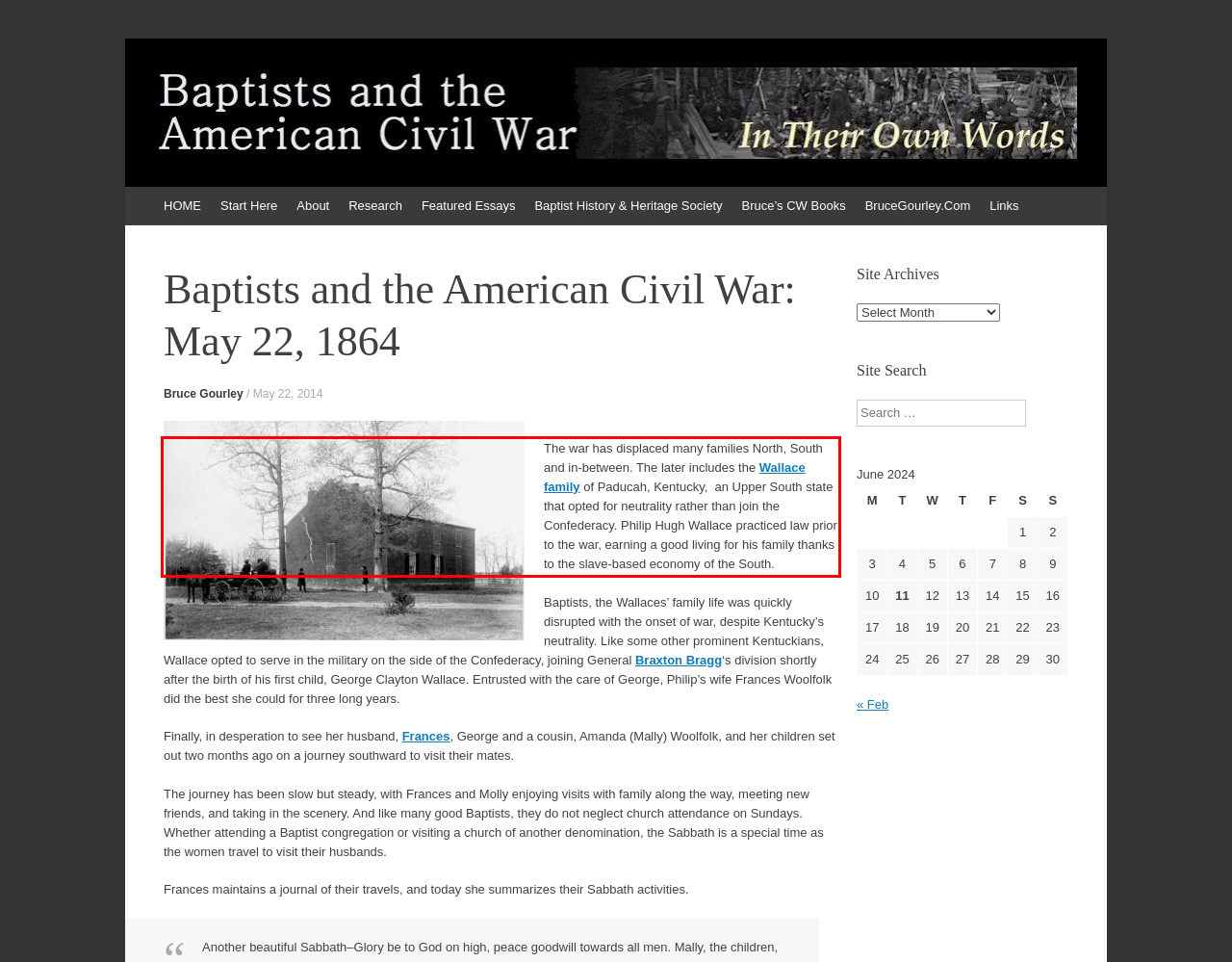You are presented with a screenshot containing a red rectangle. Extract the text found inside this red bounding box.

The war has displaced many families North, South and in-between. The later includes the Wallace family of Paducah, Kentucky, an Upper South state that opted for neutrality rather than join the Confederacy. Philip Hugh Wallace practiced law prior to the war, earning a good living for his family thanks to the slave-based economy of the South.